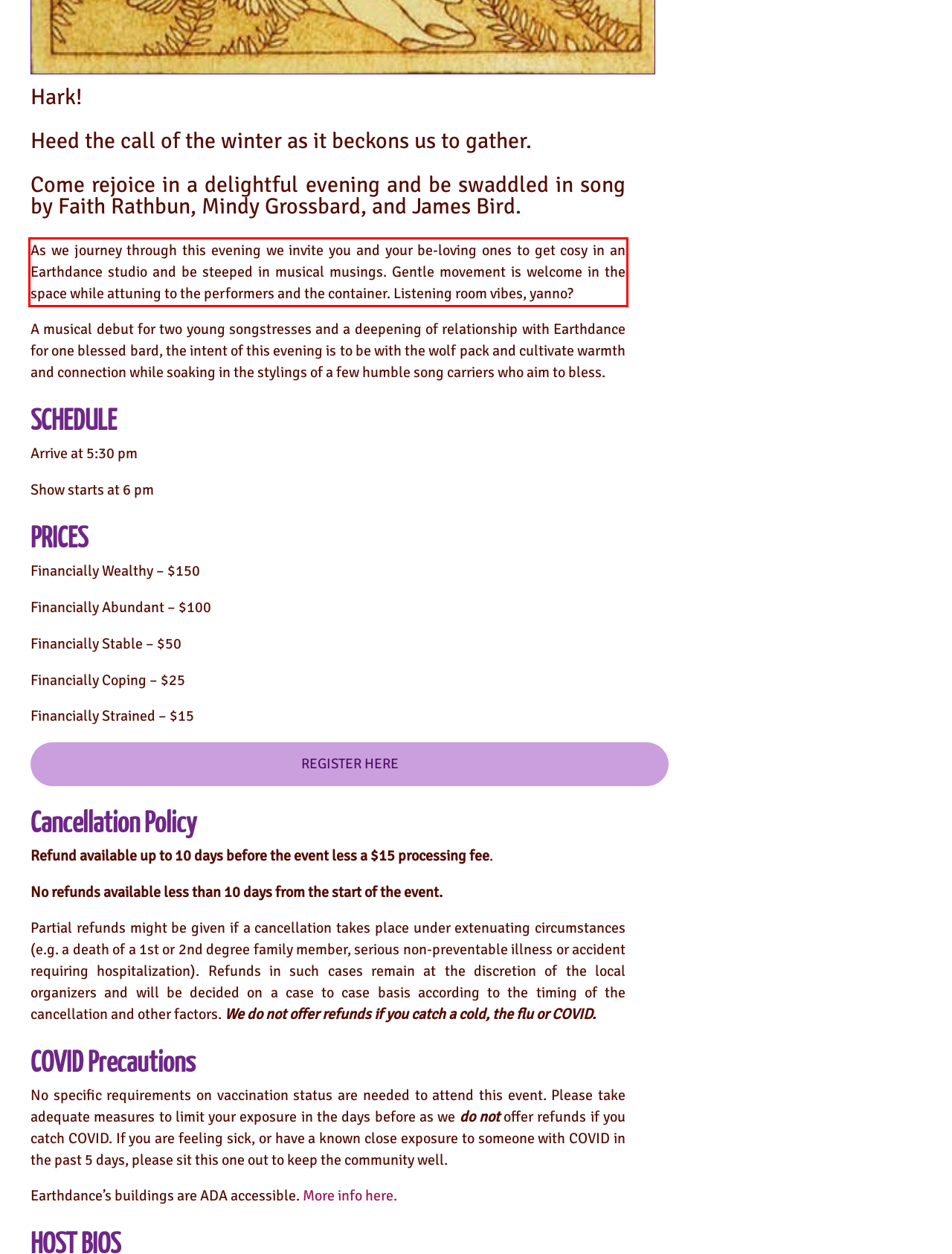Please analyze the screenshot of a webpage and extract the text content within the red bounding box using OCR.

As we journey through this evening we invite you and your be-loving ones to get cosy in an Earthdance studio and be steeped in musical musings. Gentle movement is welcome in the space while attuning to the performers and the container. Listening room vibes, yanno?